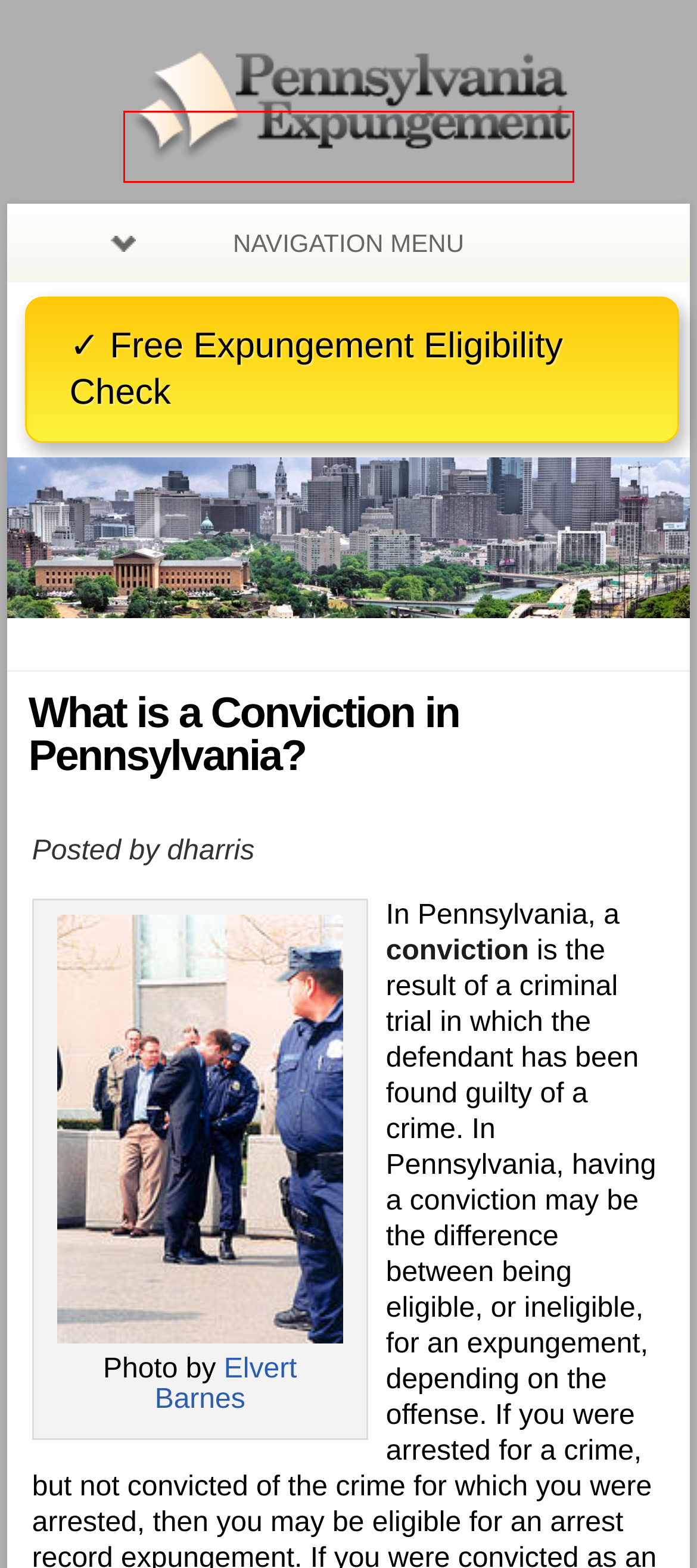You have a screenshot of a webpage with a red rectangle bounding box around a UI element. Choose the best description that matches the new page after clicking the element within the bounding box. The candidate descriptions are:
A. How to Expunge a Criminal Record in Philadelphia | Expungement Pennsylvania
B. Expungement Eligibility Test | Expunge Your Criminal Records
C. Expungement Pennsylvania | Expunge Record Clearing Free Form Info - Part 3
D. Expungement Pennsylvania | Expunge Record Clearing Free Form Info
E. dharris | Expungement Pennsylvania
F. Benefits of Expungement in Pennsylvania | Expungement Pennsylvania
G. What is a Conviction in Pennsylvania?  | Expungement Pennsylvania
H. Employment Tips for Ex-Felons in Nevada | Nevada Expungement

D